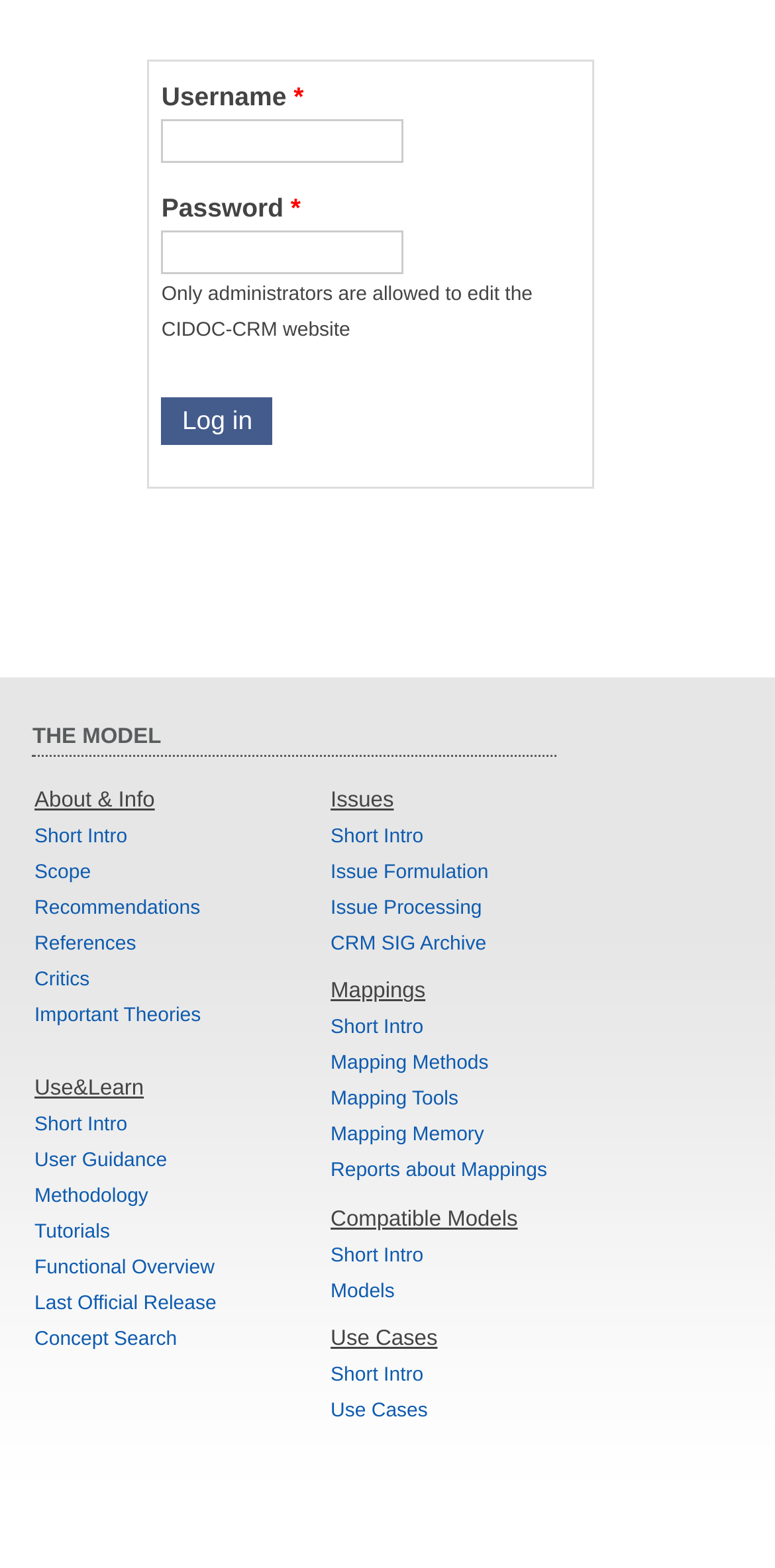How many sections are there on the webpage?
Look at the image and provide a short answer using one word or a phrase.

5